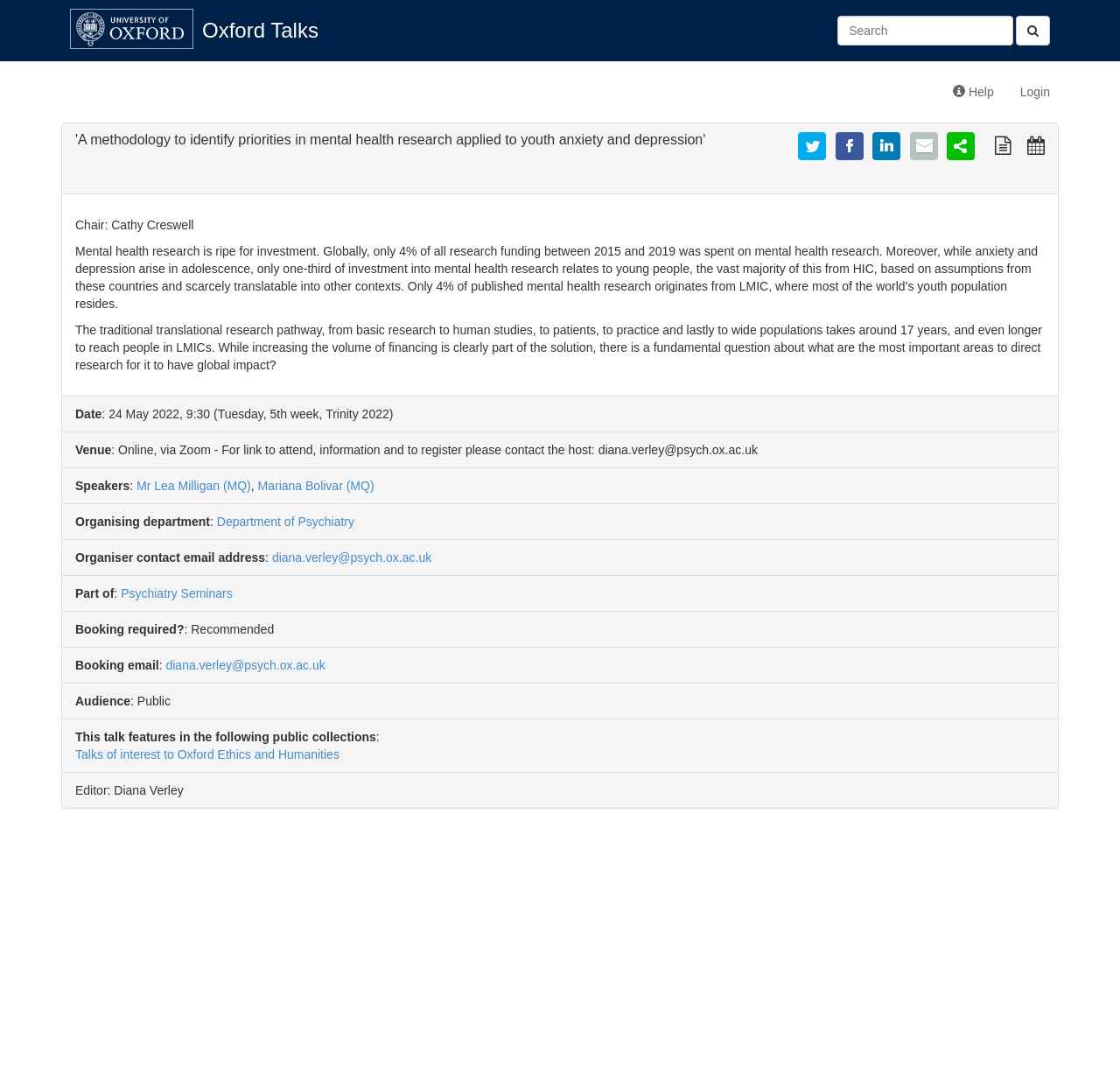Please respond to the question with a concise word or phrase:
When is the talk taking place?

24 May 2022, 9:30